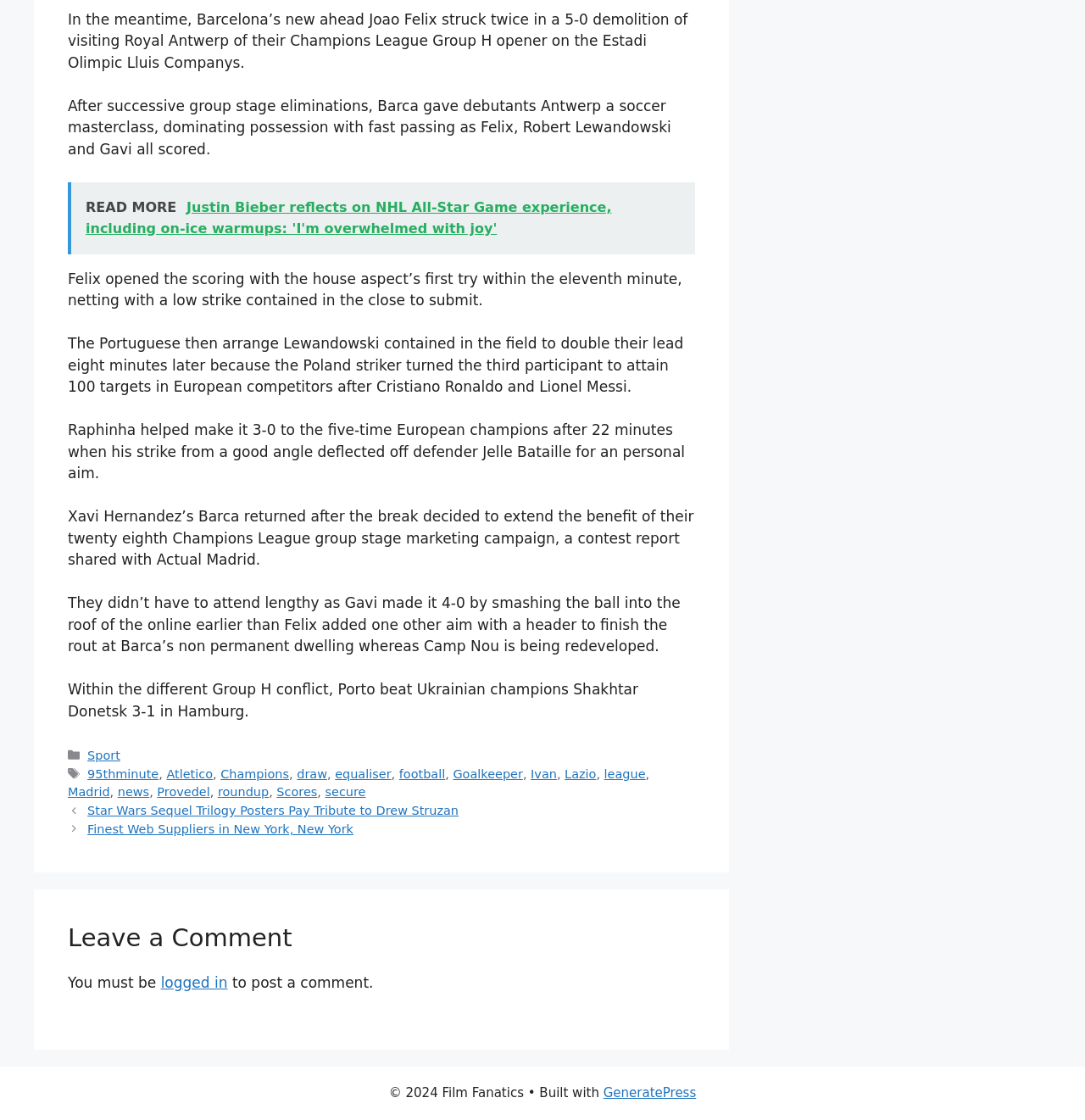Please predict the bounding box coordinates of the element's region where a click is necessary to complete the following instruction: "Log in to post a comment". The coordinates should be represented by four float numbers between 0 and 1, i.e., [left, top, right, bottom].

[0.148, 0.87, 0.21, 0.885]